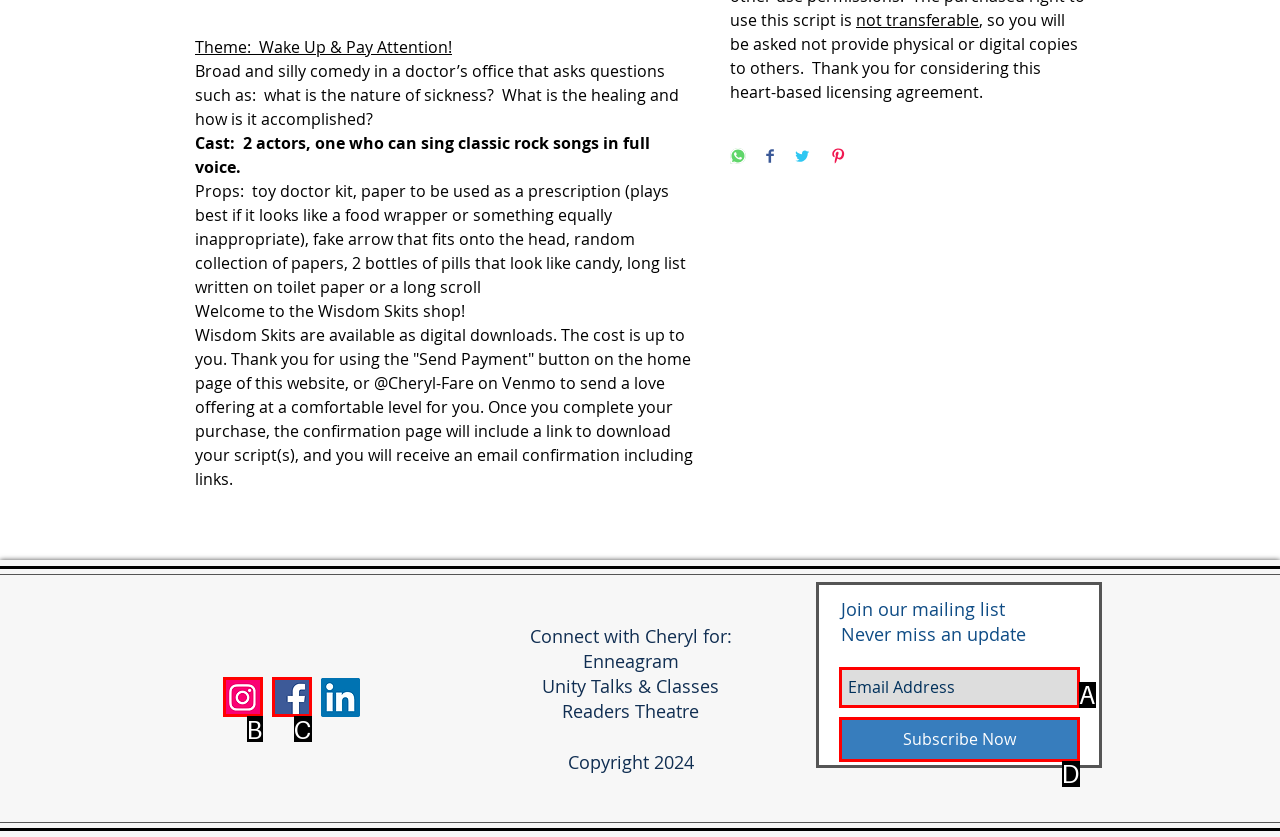Identify the option that corresponds to: Subscribe Now
Respond with the corresponding letter from the choices provided.

D